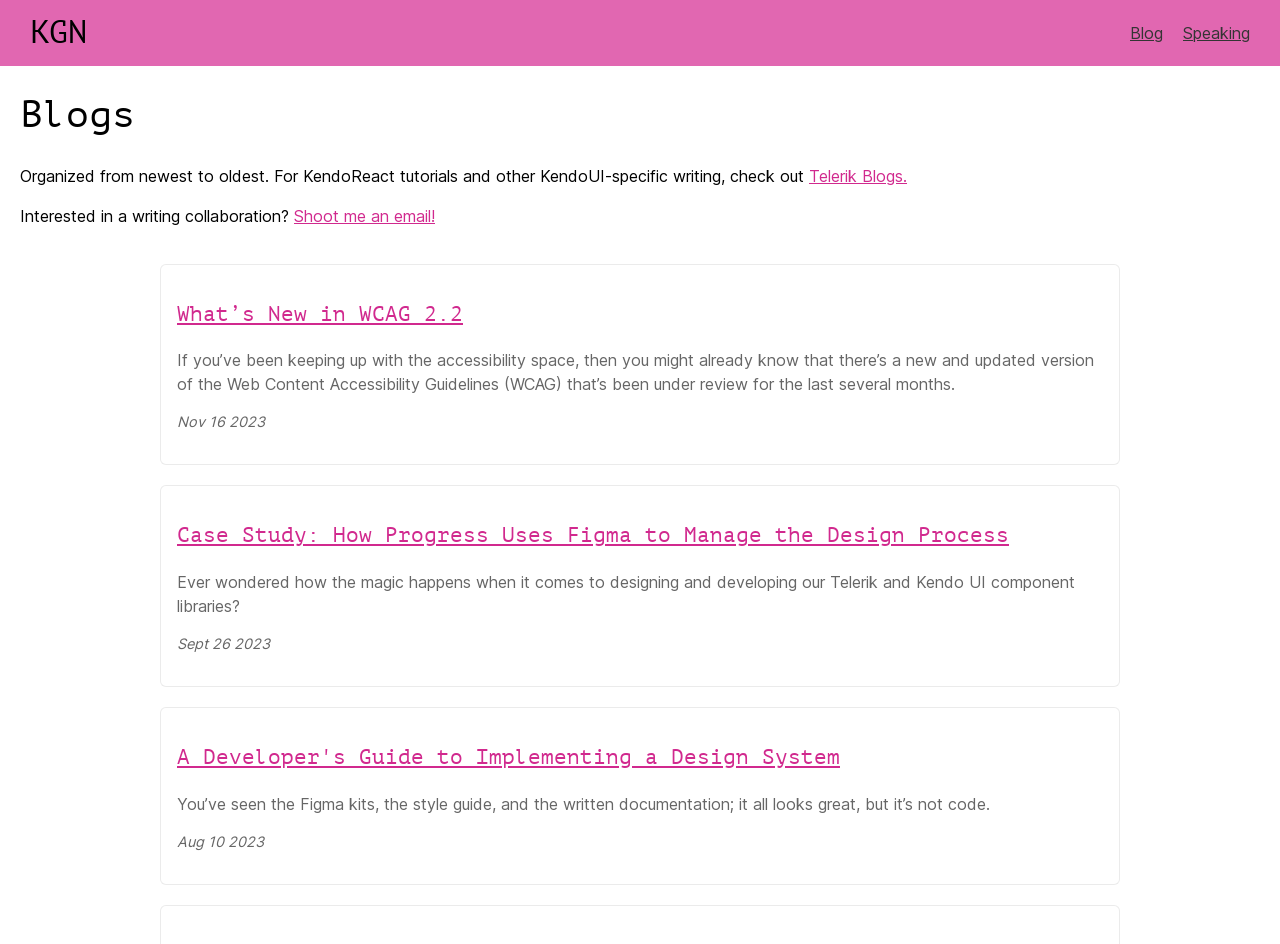Look at the image and write a detailed answer to the question: 
What is the purpose of the link 'Telerik Blogs'?

The link 'Telerik Blogs' is mentioned in the context of KendoReact tutorials and other KendoUI-specific writing, implying that it is a resource for such topics.